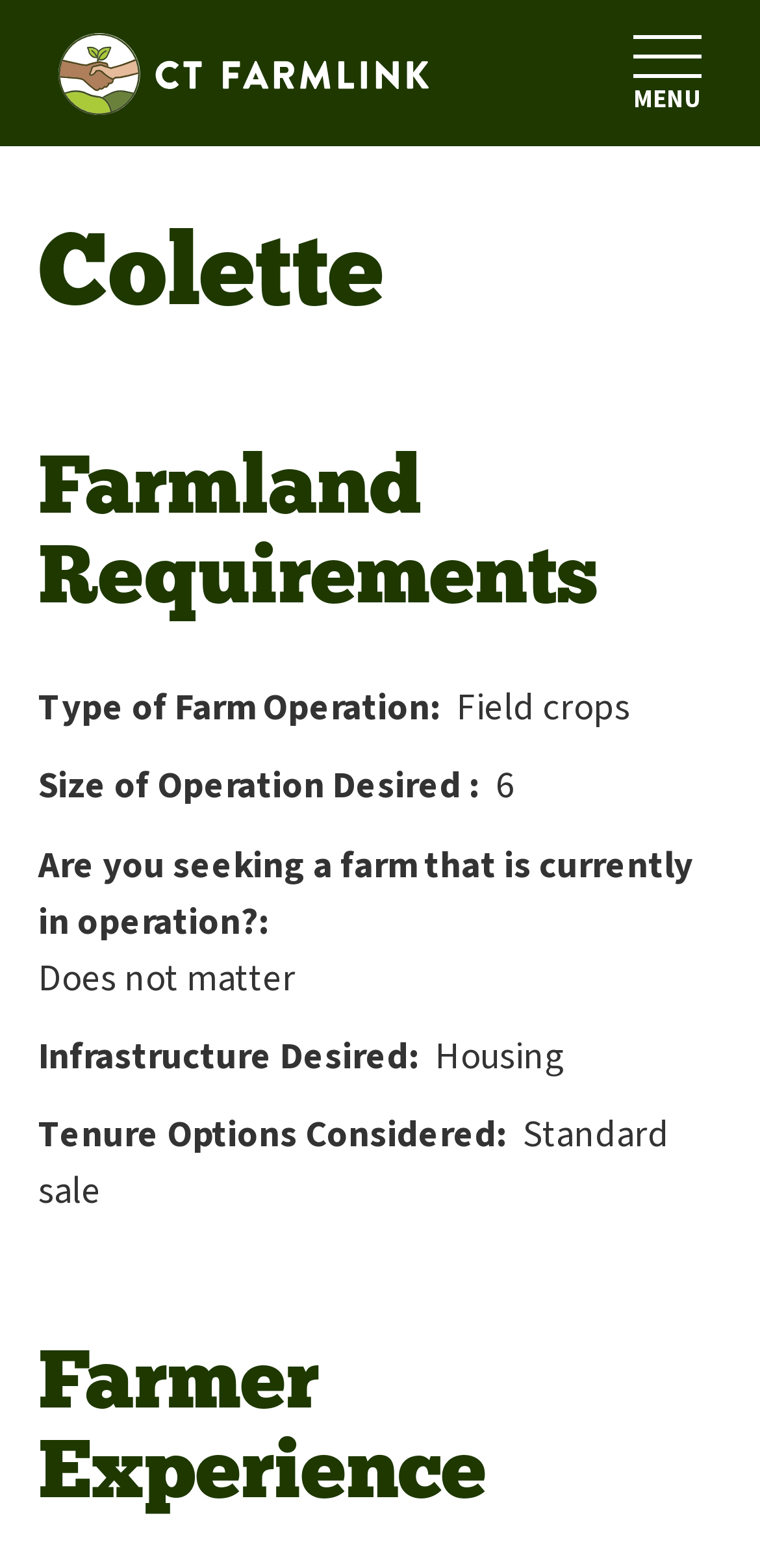Identify the bounding box coordinates for the UI element described as follows: Menu. Use the format (top-left x, top-left y, bottom-right x, bottom-right y) and ensure all values are floating point numbers between 0 and 1.

[0.833, 0.022, 0.923, 0.071]